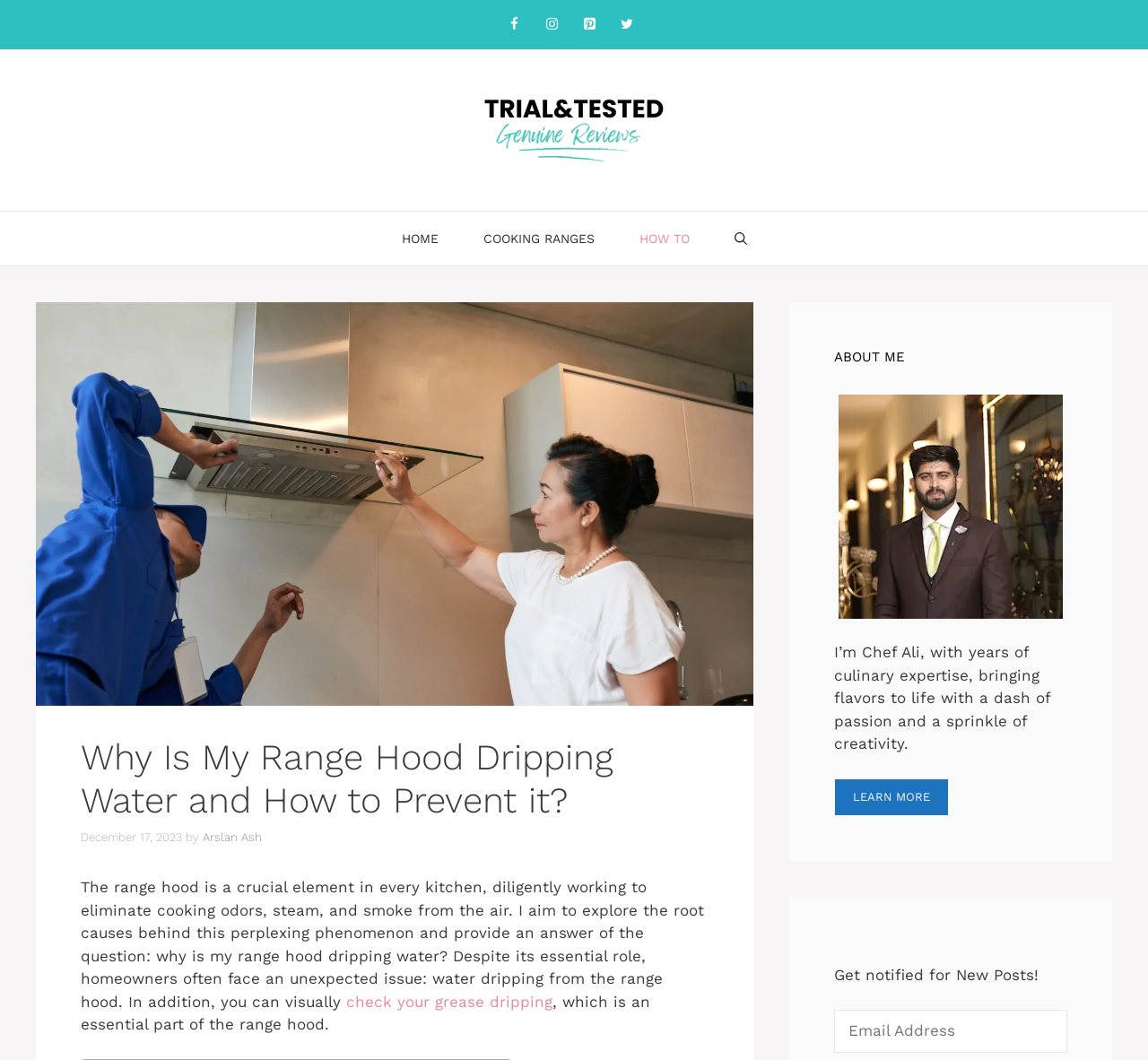Determine the bounding box of the UI component based on this description: "Subscribe to our Newsletter". The bounding box coordinates should be four float values between 0 and 1, i.e., [left, top, right, bottom].

None